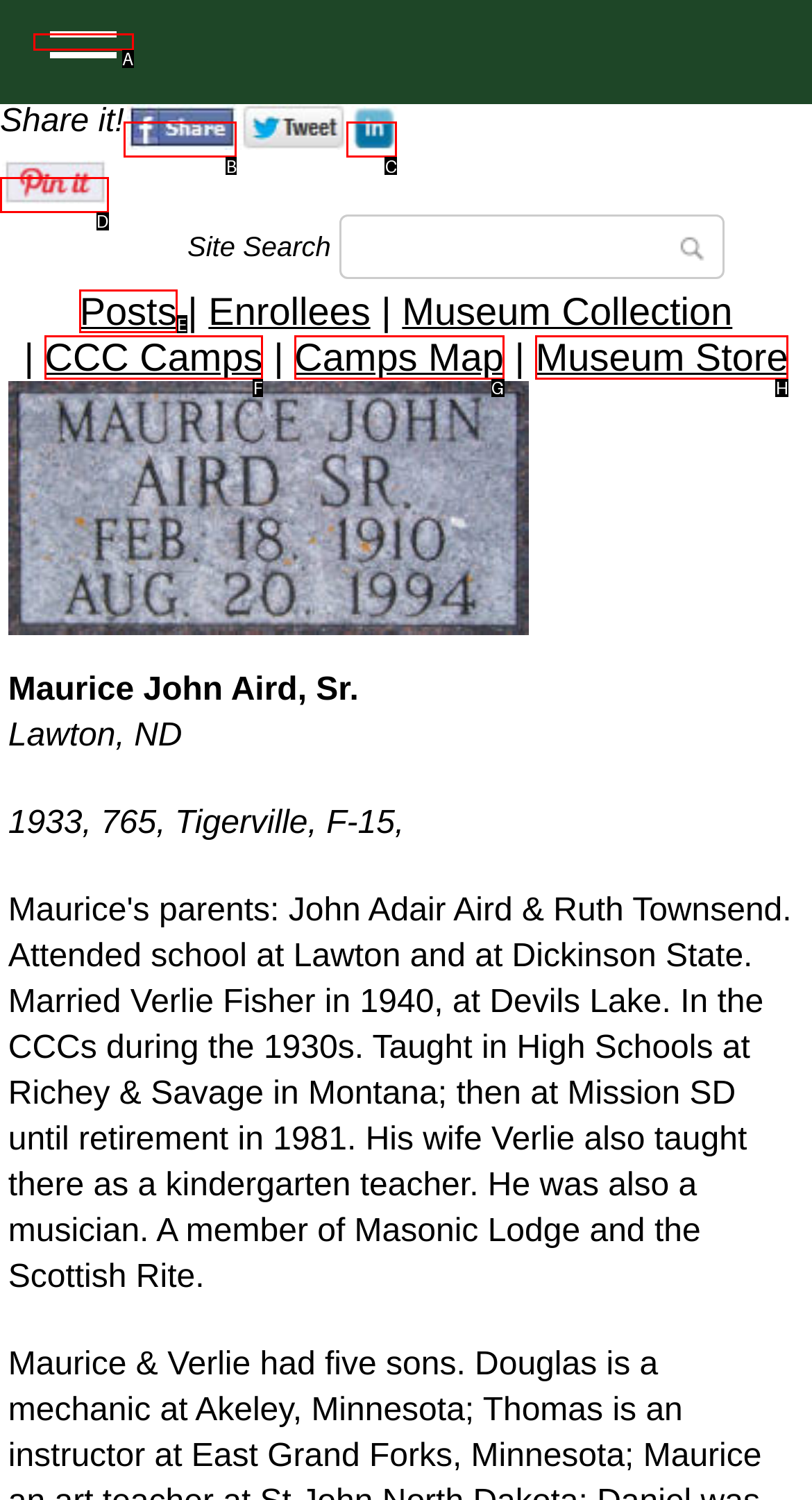To complete the instruction: Visit the Posts page, which HTML element should be clicked?
Respond with the option's letter from the provided choices.

E